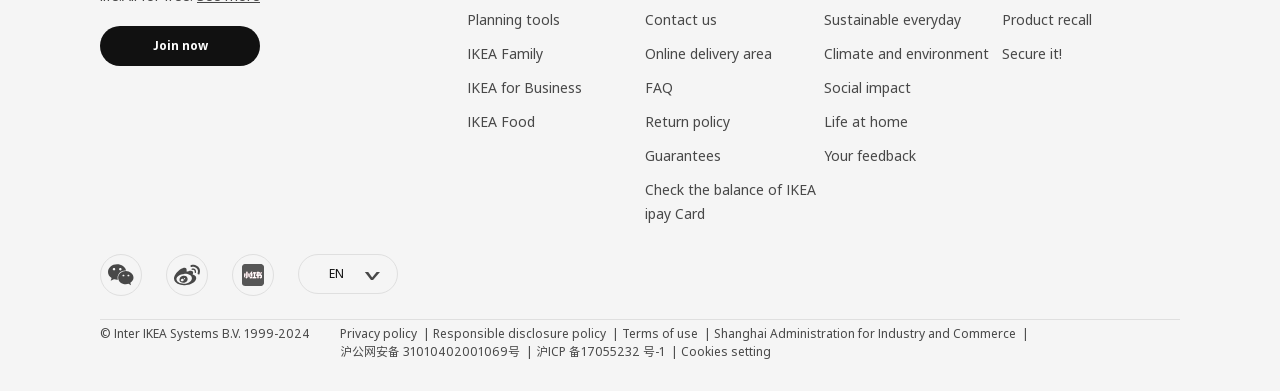Specify the bounding box coordinates for the region that must be clicked to perform the given instruction: "Call the phone number for emergency support".

None